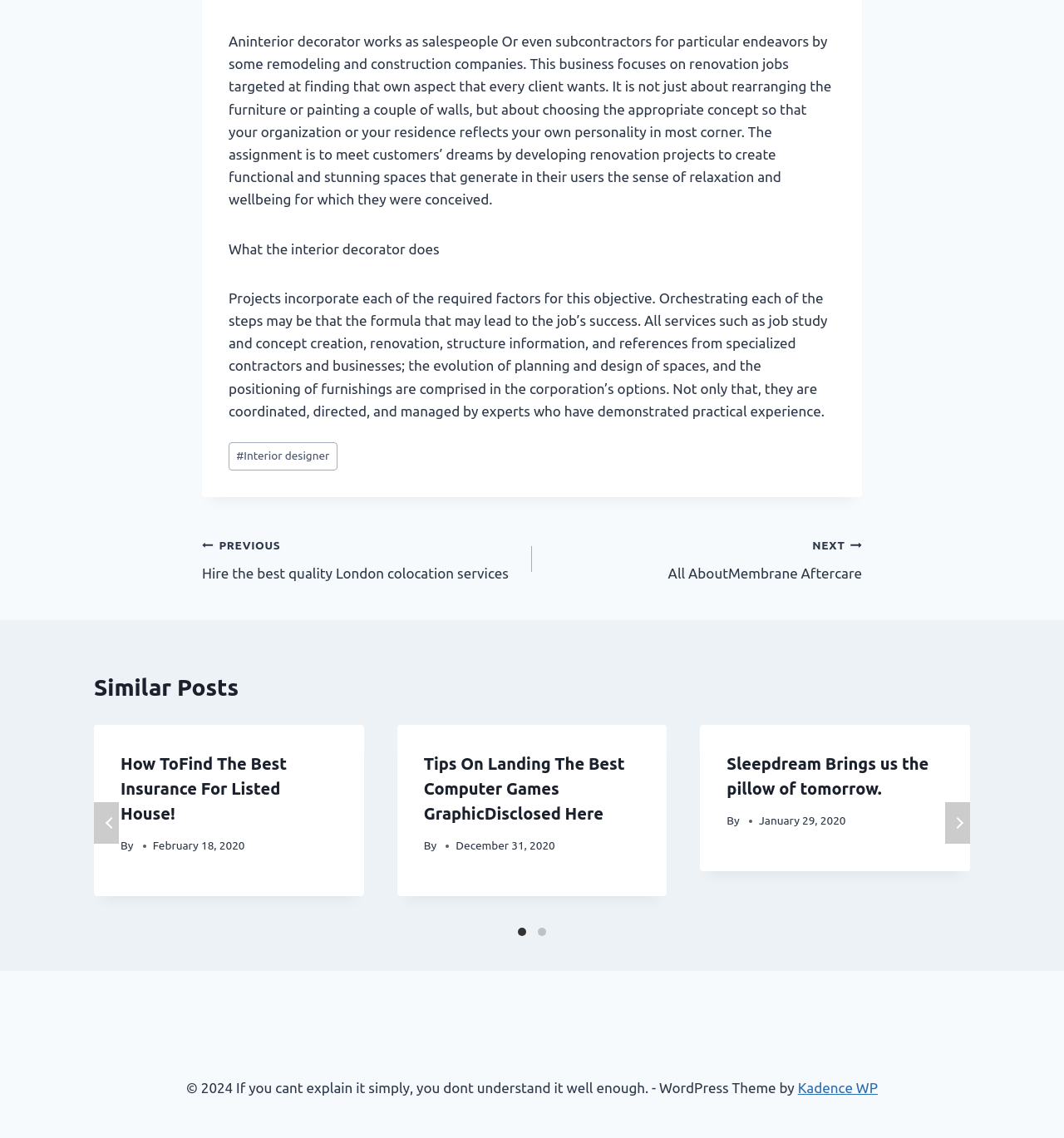Based on what you see in the screenshot, provide a thorough answer to this question: What is the copyright year mentioned at the bottom of the page?

The copyright year mentioned at the bottom of the page is 2024, as indicated by the text '© 2024'.